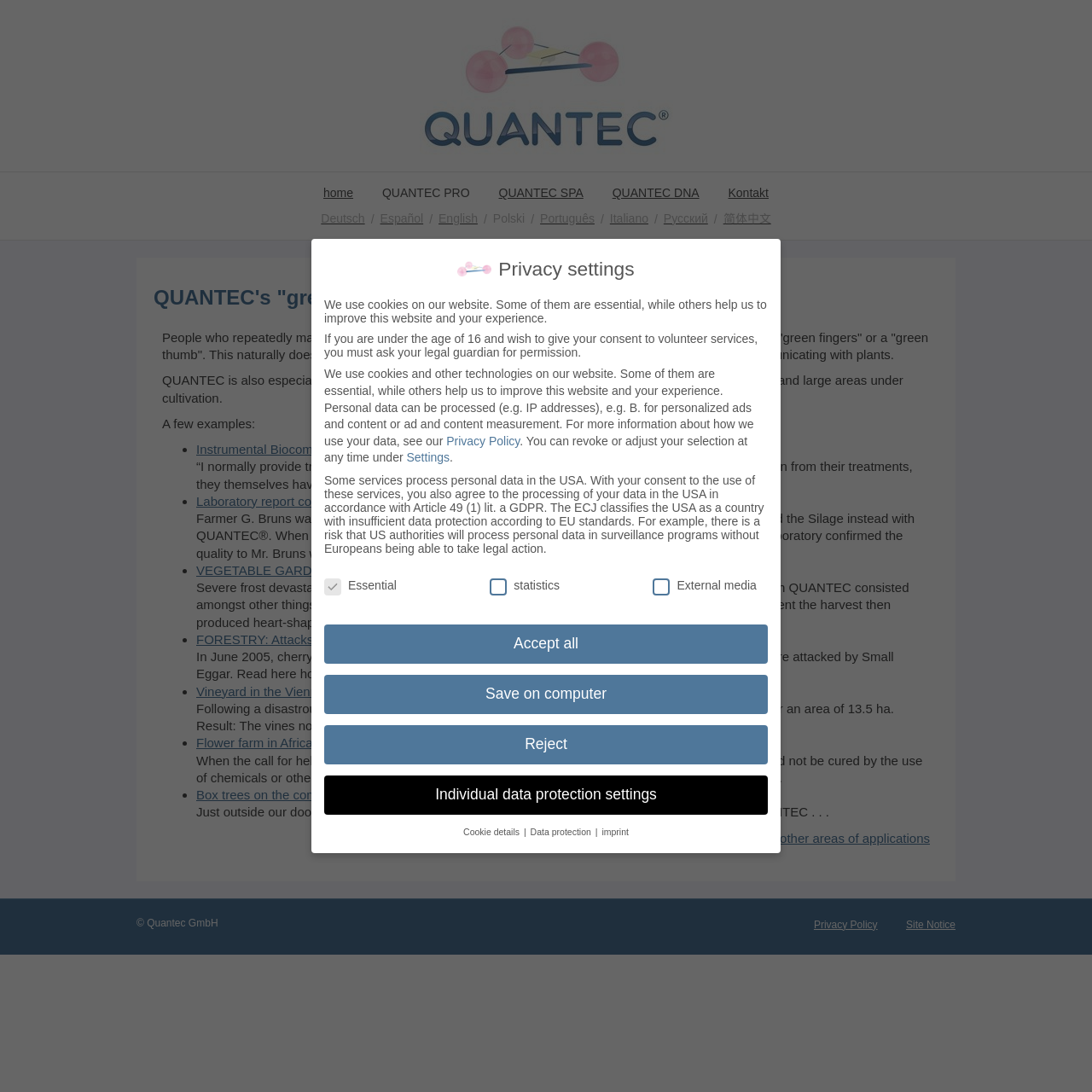Based on the element description: "Italiano", identify the bounding box coordinates for this UI element. The coordinates must be four float numbers between 0 and 1, listed as [left, top, right, bottom].

[0.553, 0.185, 0.599, 0.22]